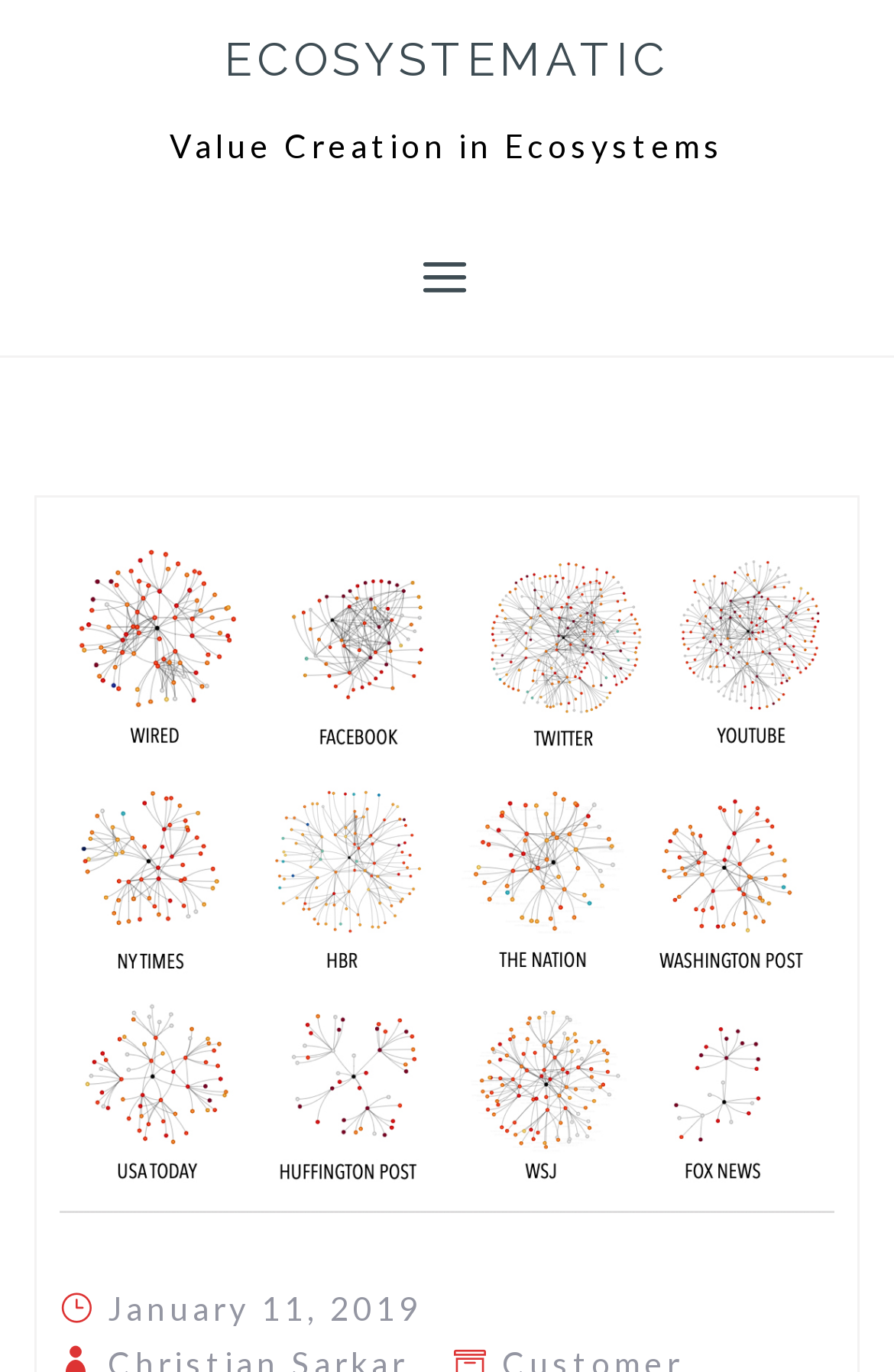Refer to the screenshot and answer the following question in detail:
What is the main topic of the webpage?

Based on the webpage structure and content, it appears that the main topic of the webpage is related to ecosystems, specifically visualizing flows and mapping the ecosystem, as indicated by the heading 'ECOSYSTEMATIC' and the static text 'Value Creation in Ecosystems'.